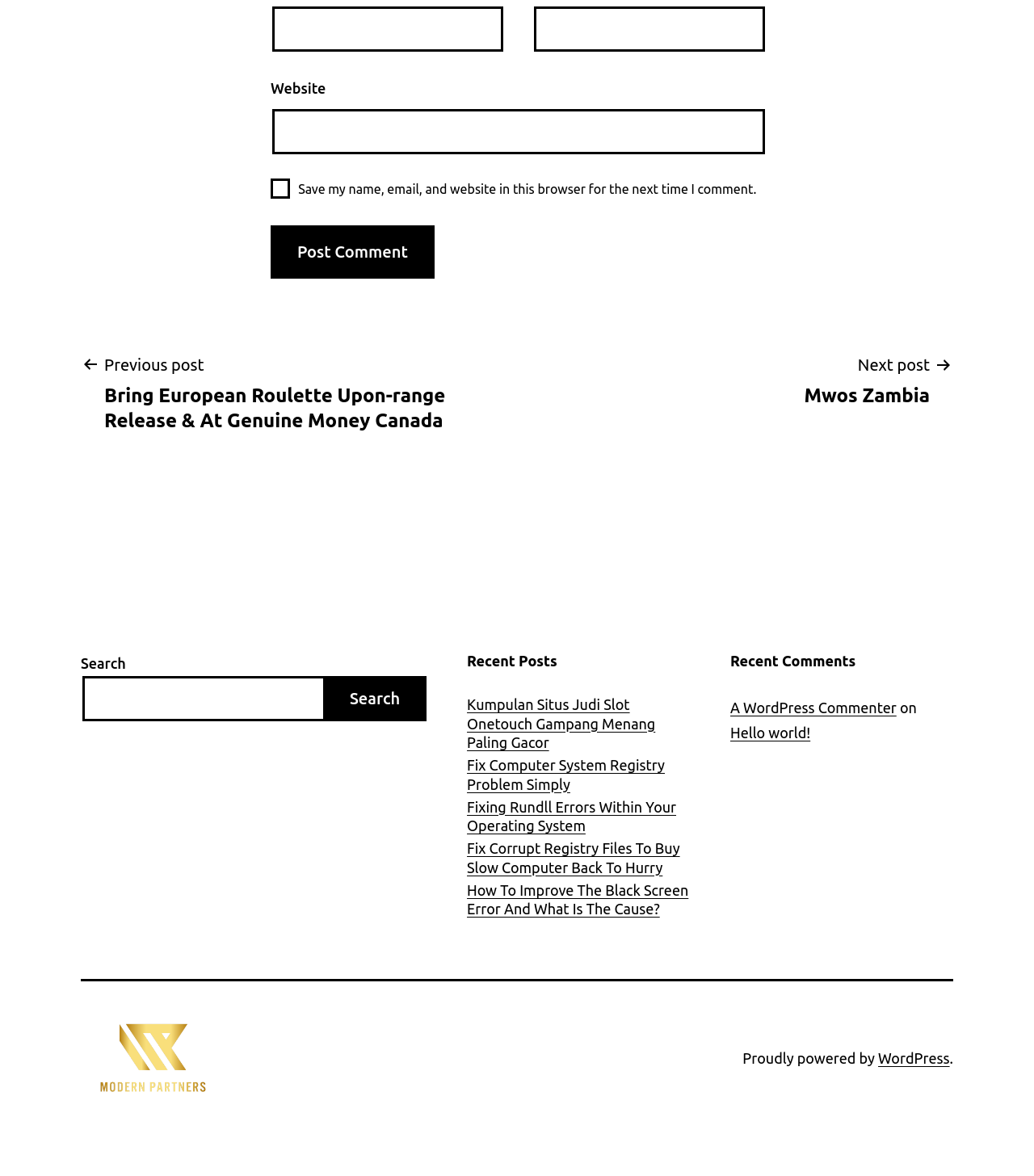Please specify the bounding box coordinates of the element that should be clicked to execute the given instruction: 'Post a comment'. Ensure the coordinates are four float numbers between 0 and 1, expressed as [left, top, right, bottom].

[0.262, 0.191, 0.42, 0.237]